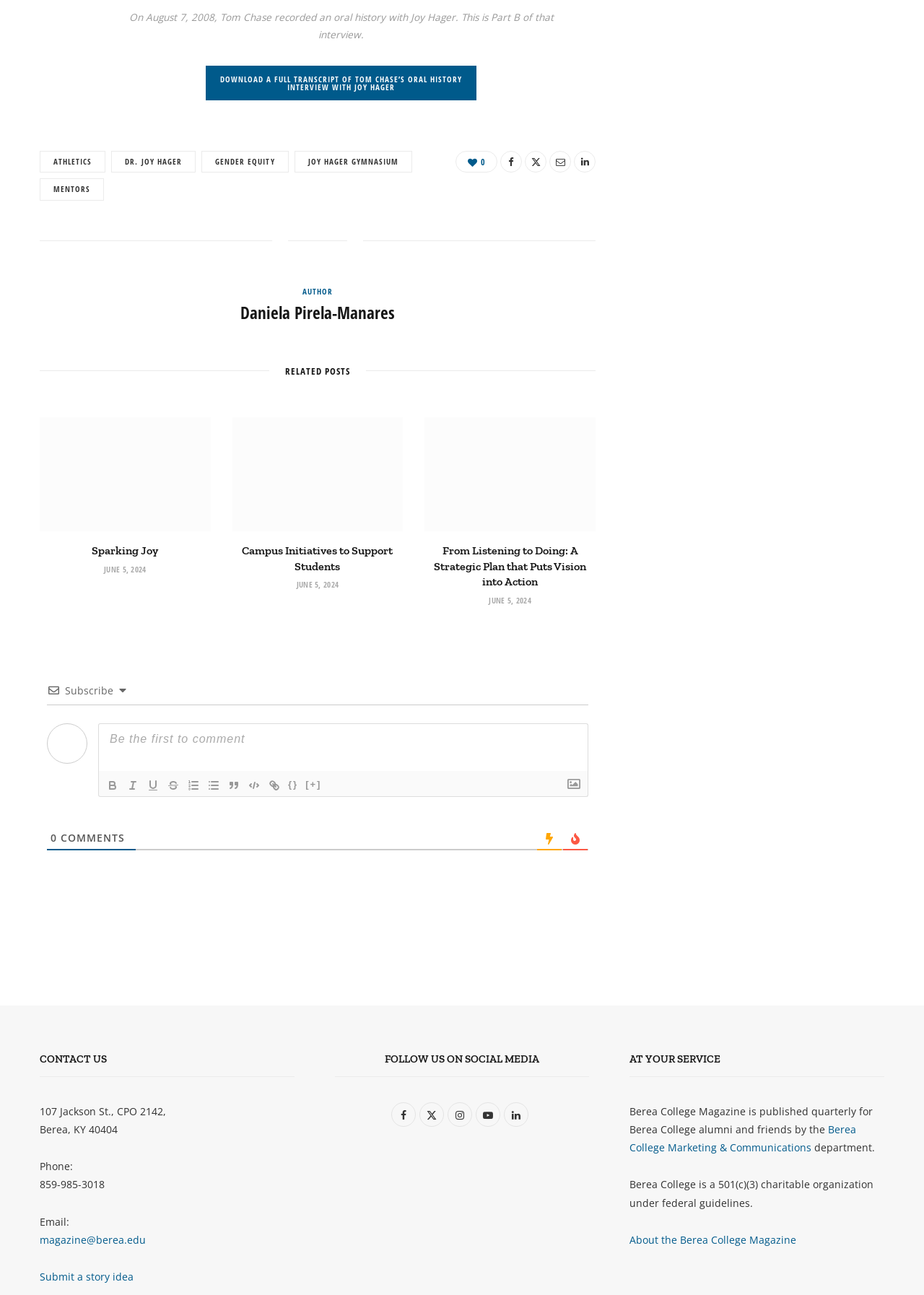Can you specify the bounding box coordinates of the area that needs to be clicked to fulfill the following instruction: "Subscribe"?

[0.07, 0.528, 0.123, 0.539]